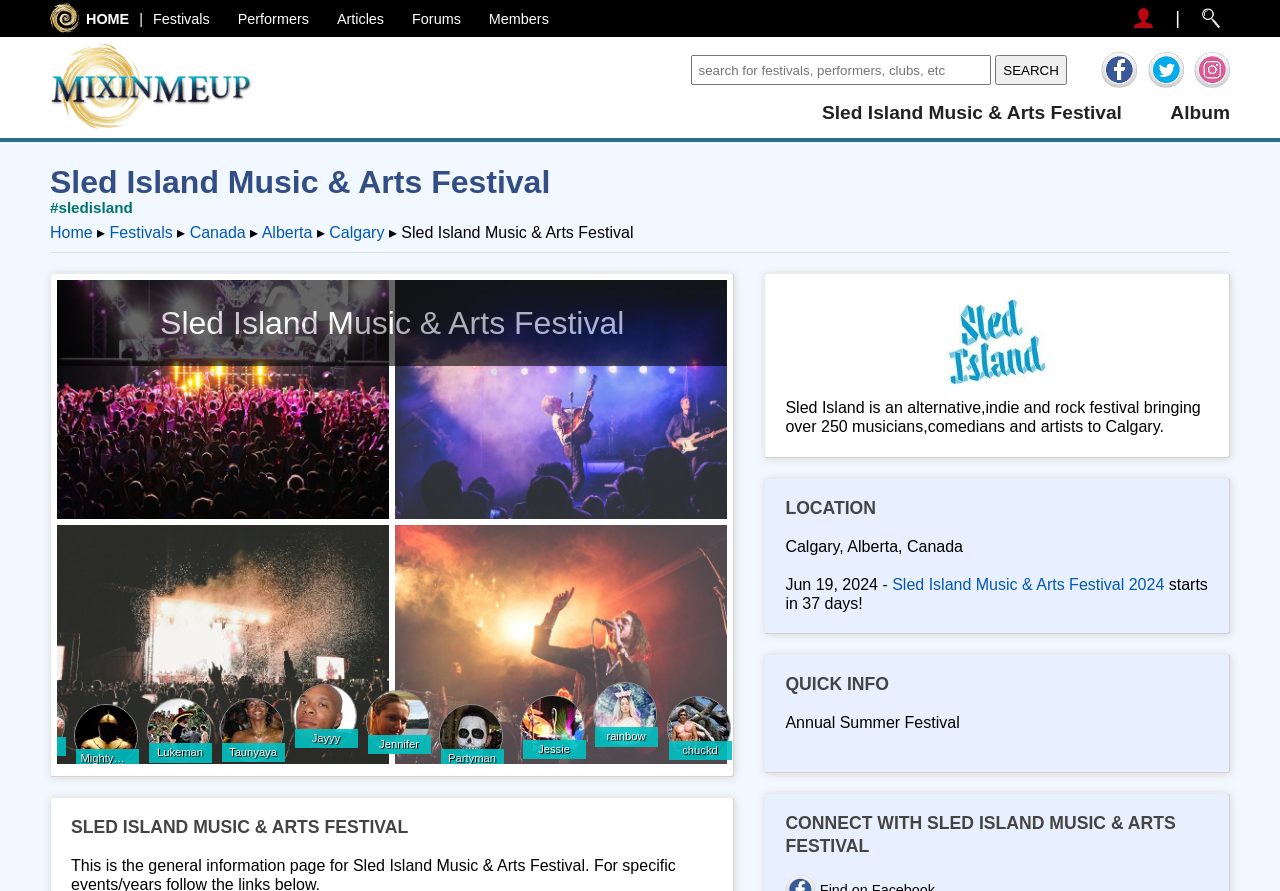Please identify the bounding box coordinates of the element on the webpage that should be clicked to follow this instruction: "Click on the 'Home' link". The bounding box coordinates should be given as four float numbers between 0 and 1, formatted as [left, top, right, bottom].

[0.039, 0.003, 0.062, 0.037]